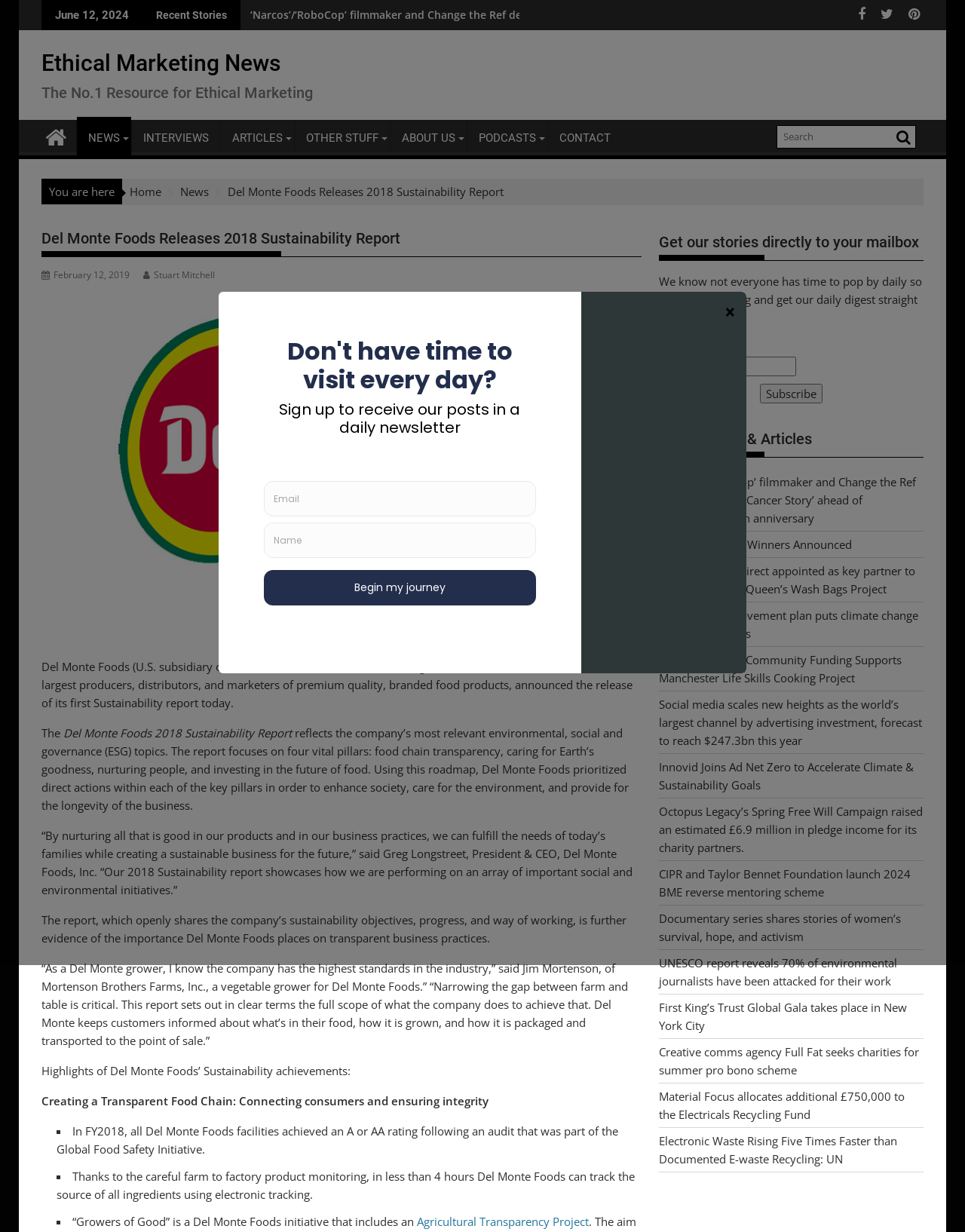Highlight the bounding box coordinates of the region I should click on to meet the following instruction: "Subscribe to the newsletter".

[0.788, 0.312, 0.852, 0.327]